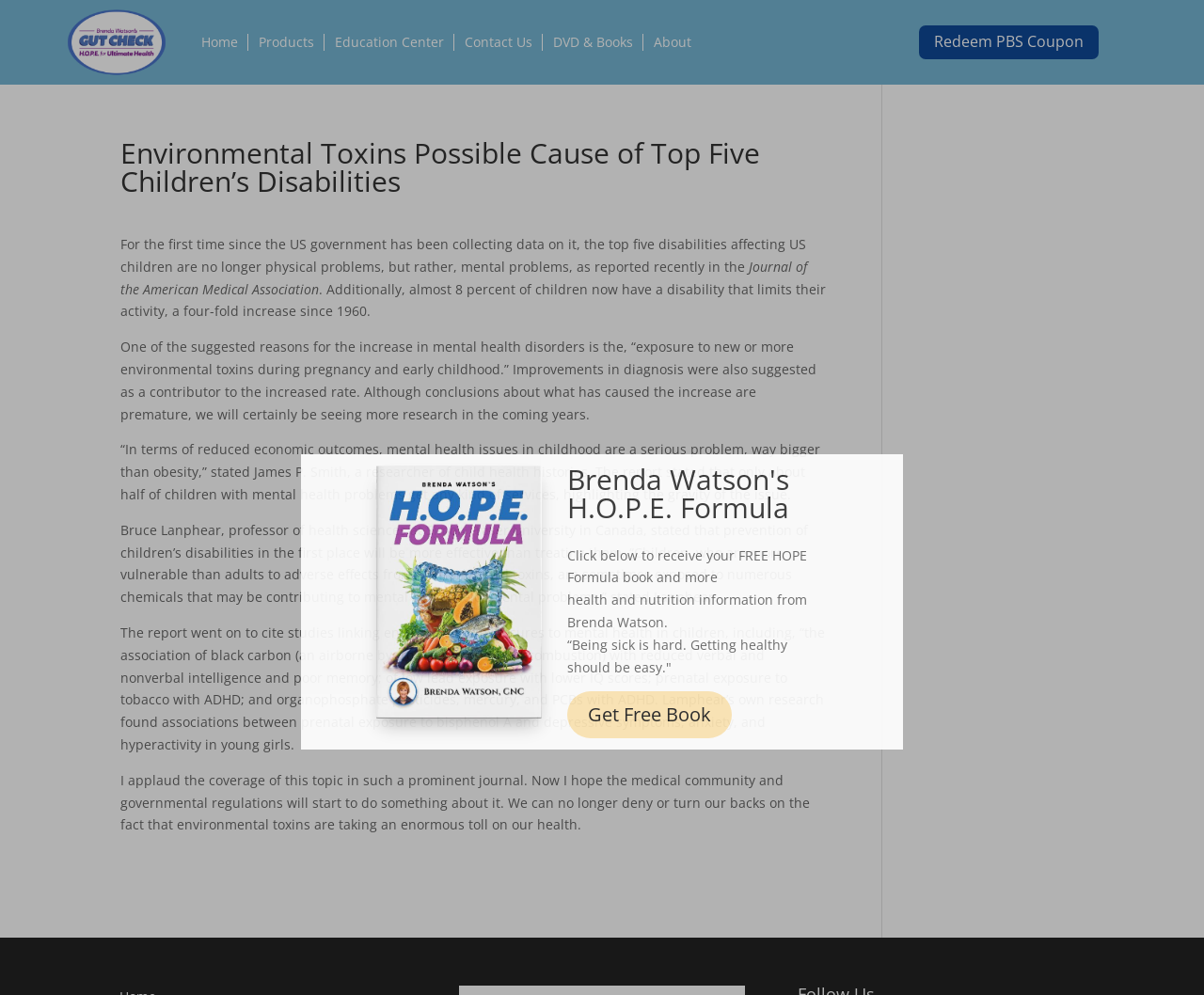Please determine the bounding box coordinates of the element's region to click for the following instruction: "Click the 'Redeem PBS Coupon' link".

[0.763, 0.025, 0.912, 0.06]